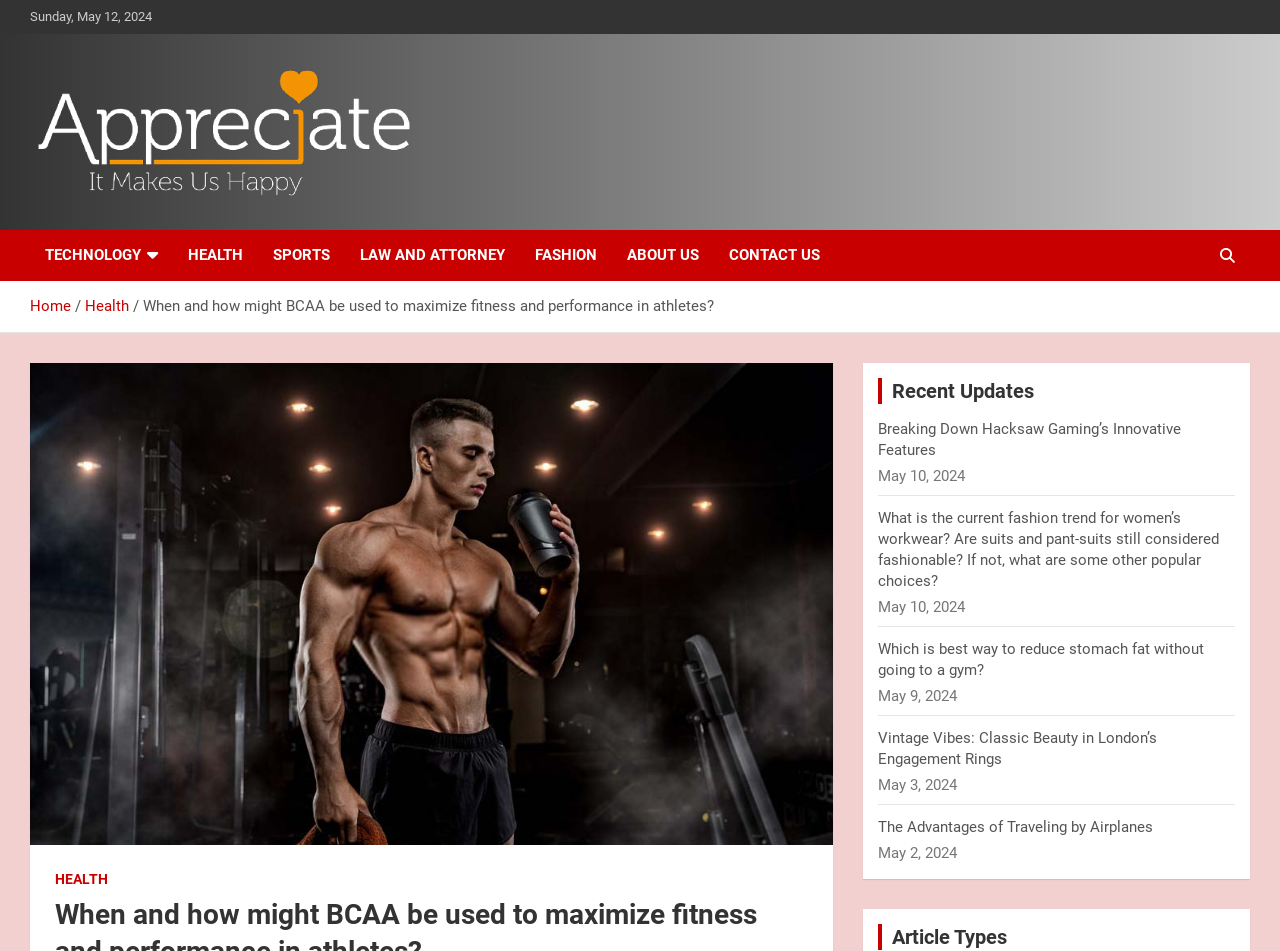Given the webpage screenshot and the description, determine the bounding box coordinates (top-left x, top-left y, bottom-right x, bottom-right y) that define the location of the UI element matching this description: parent_node: Make & Appreciate

[0.023, 0.07, 0.326, 0.095]